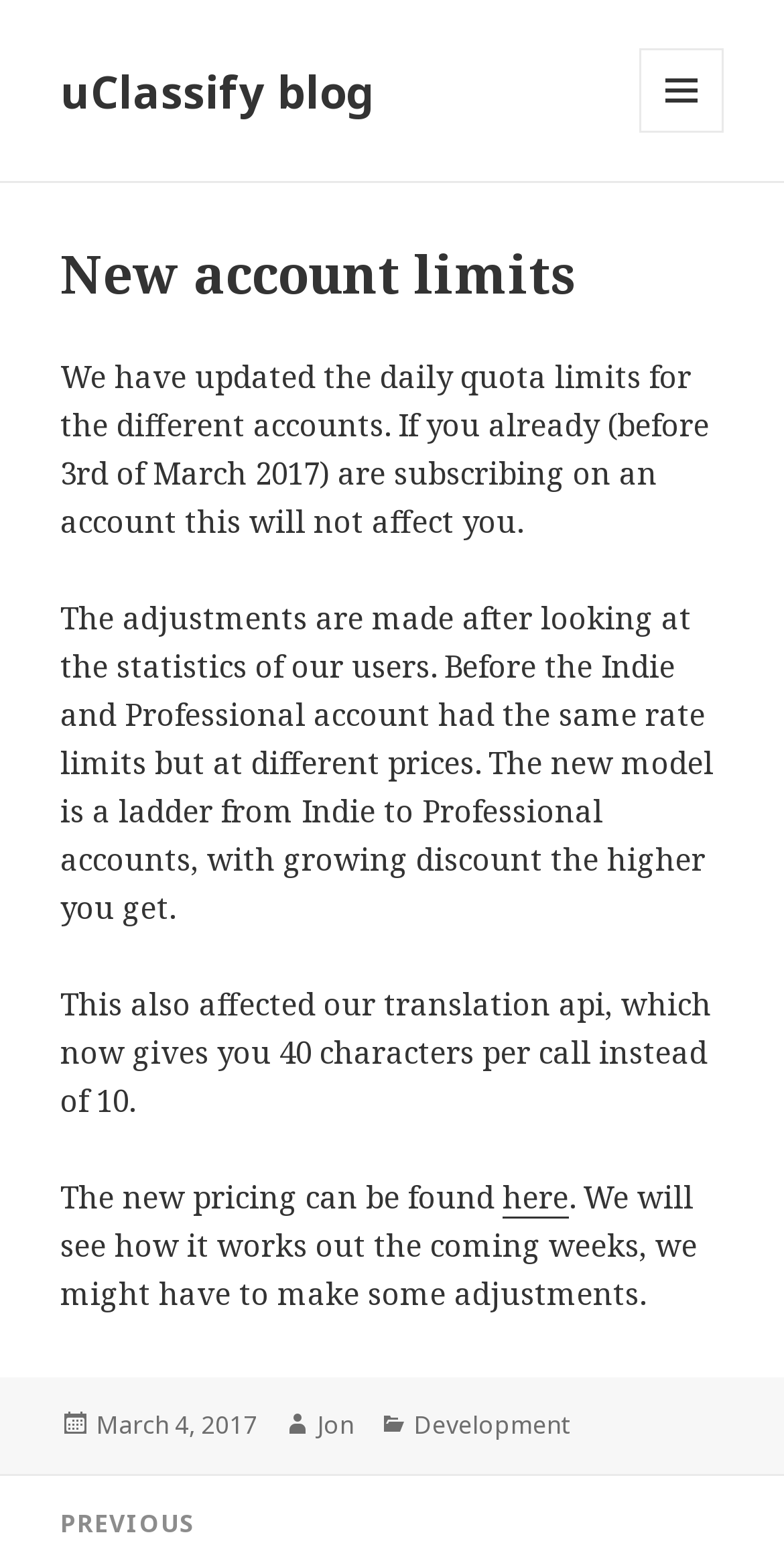What is the date of the article?
Analyze the screenshot and provide a detailed answer to the question.

The date of the article is mentioned in the footer section of the webpage, where it says 'Posted on' followed by a link to 'March 4, 2017'.